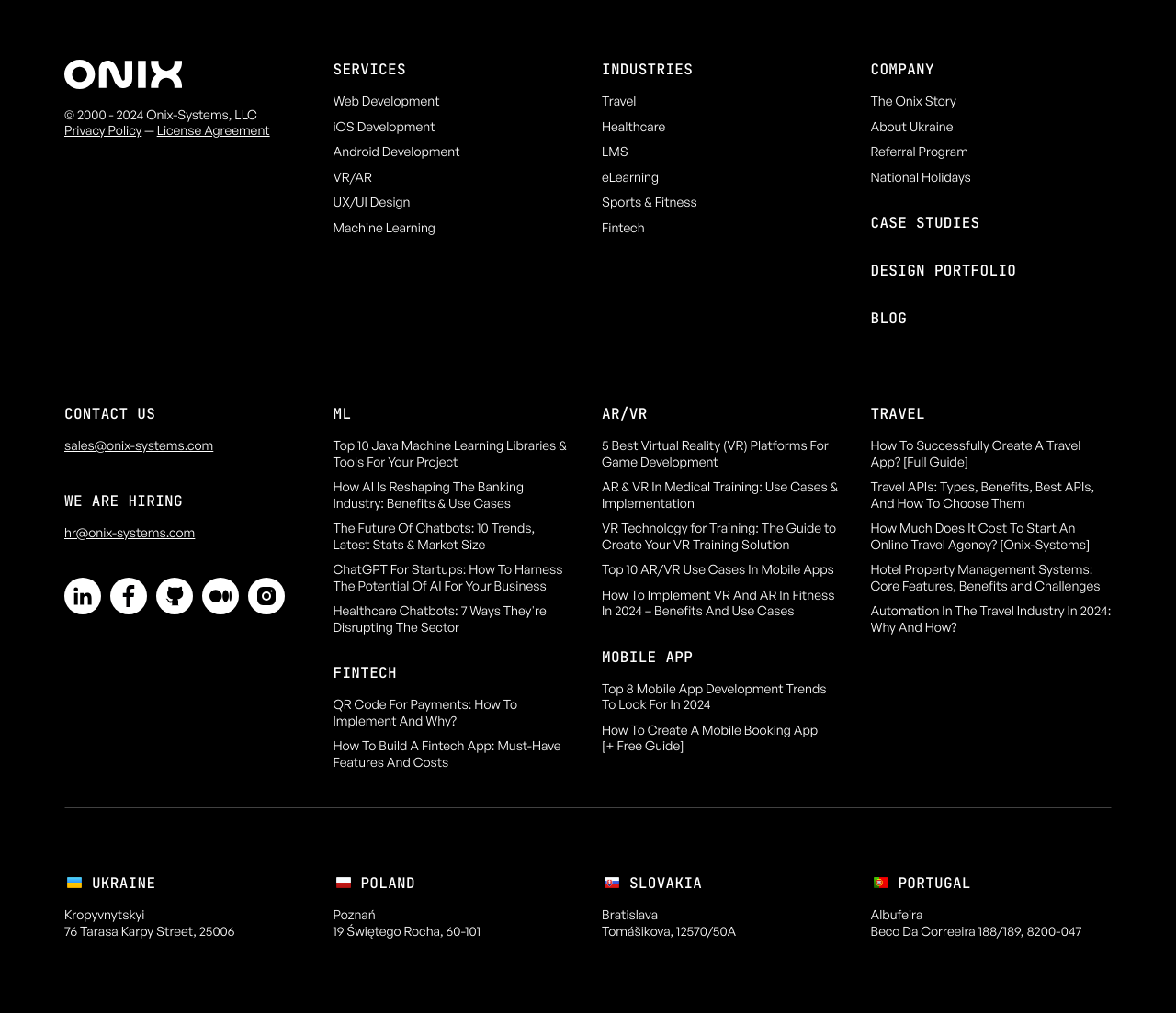Determine the bounding box coordinates of the area to click in order to meet this instruction: "Click the 'Home' link".

None